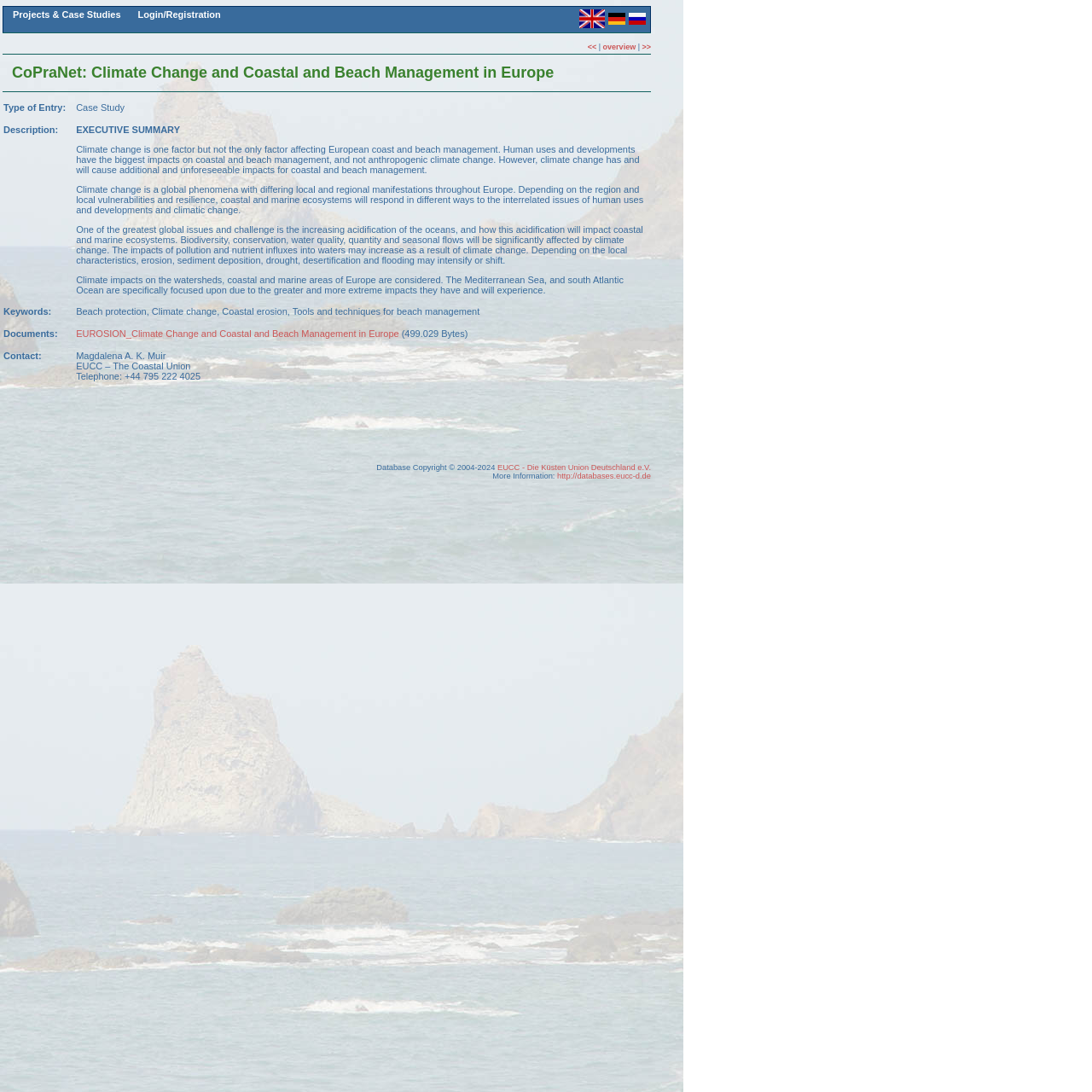Find the bounding box coordinates of the clickable area required to complete the following action: "Login or register".

[0.126, 0.009, 0.202, 0.018]